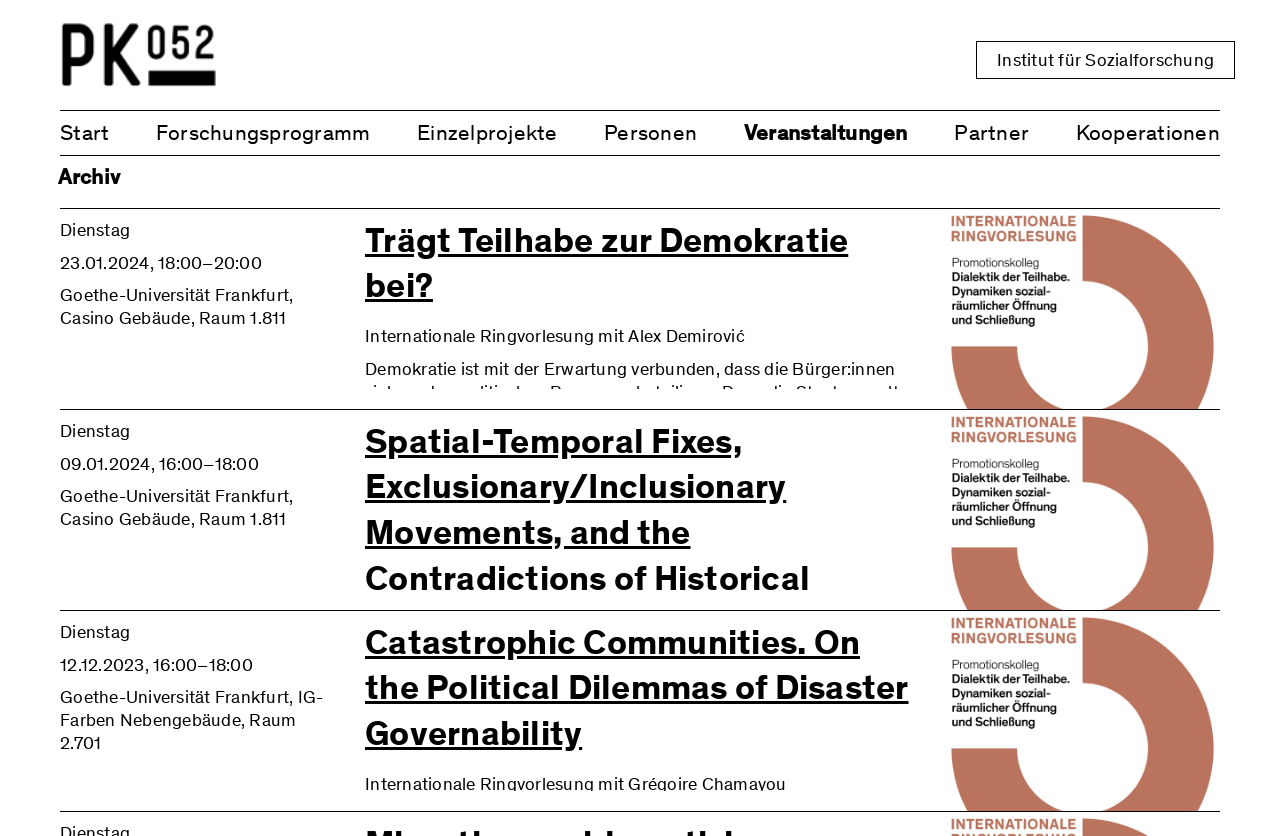Locate the bounding box coordinates of the element to click to perform the following action: 'Click the 'Start' link'. The coordinates should be given as four float values between 0 and 1, in the form of [left, top, right, bottom].

[0.047, 0.133, 0.085, 0.186]